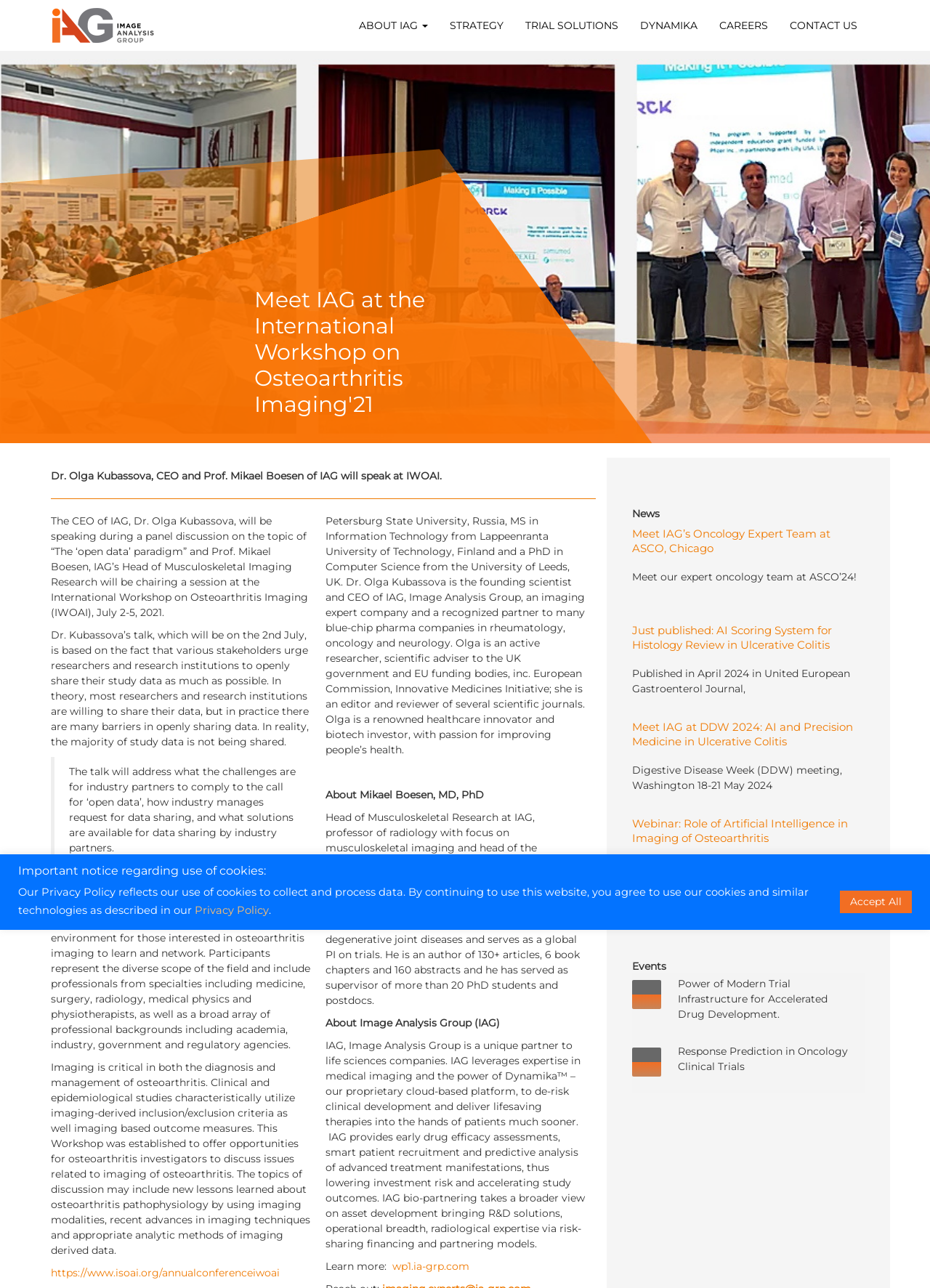Please locate the UI element described by "ABOUT IAG" and provide its bounding box coordinates.

[0.374, 0.006, 0.472, 0.034]